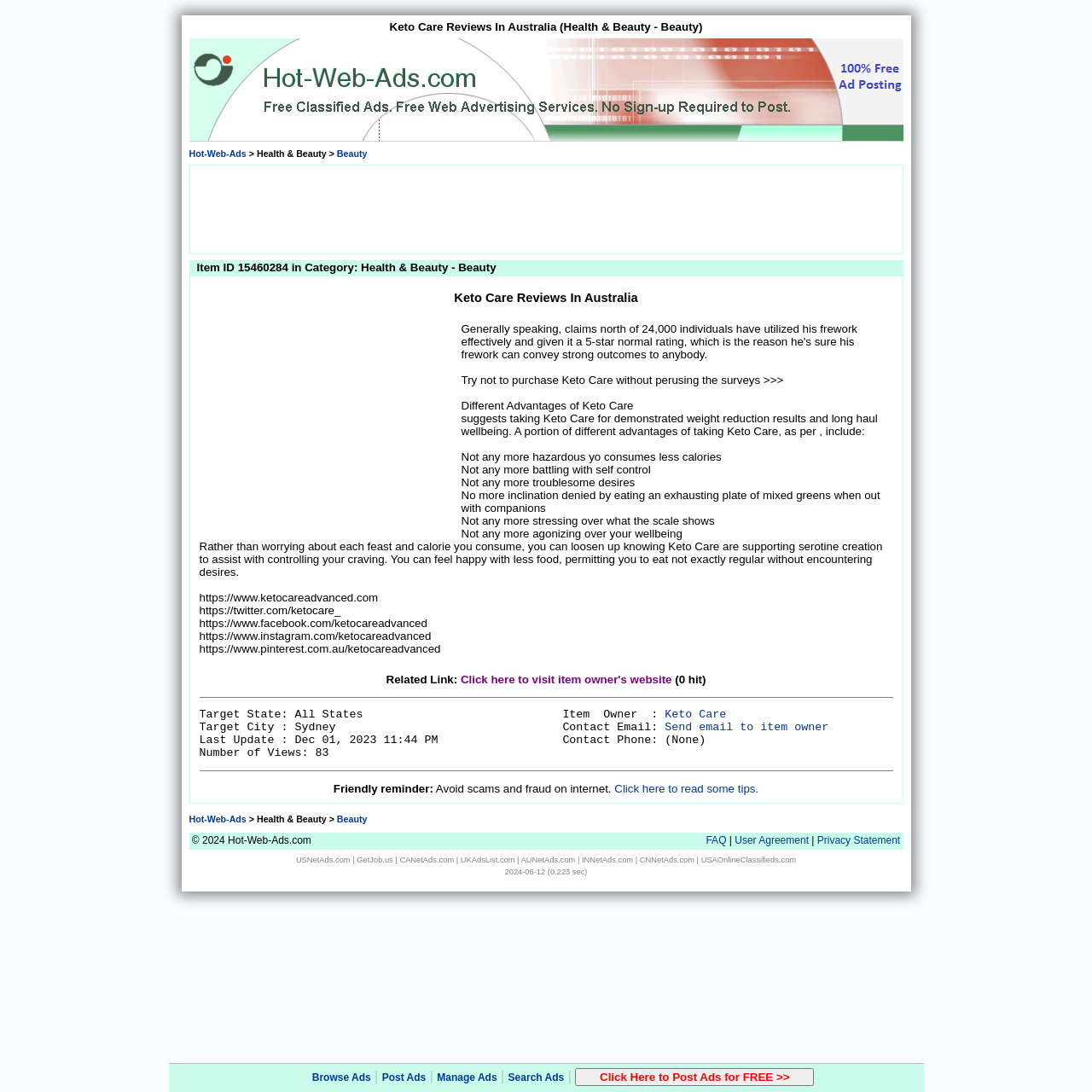Given the element description, predict the bounding box coordinates in the format (top-left x, top-left y, bottom-right x, bottom-right y). Make sure all values are between 0 and 1. Here is the element description: User Agreement

[0.673, 0.764, 0.741, 0.775]